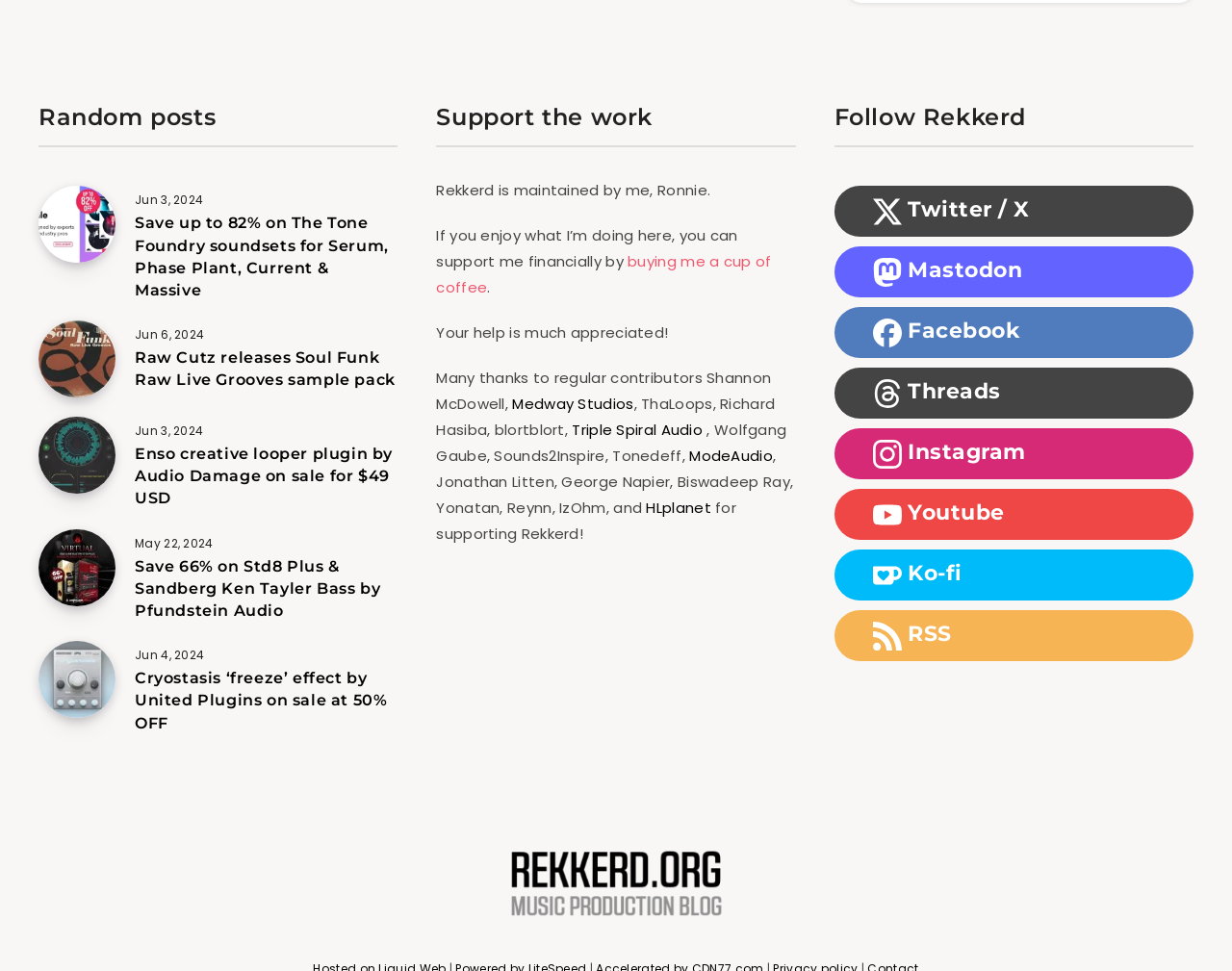What is the main topic of the webpage?
Please craft a detailed and exhaustive response to the question.

Based on the webpage content, I can see multiple articles about music plugins and sales, such as 'Save up to 82% on The Tone Foundry soundsets for Serum, Phase Plant, Current & Massive' and 'Raw Cutz releases Soul Funk Raw Live Grooves sample pack'. This suggests that the main topic of the webpage is music plugins and sales.